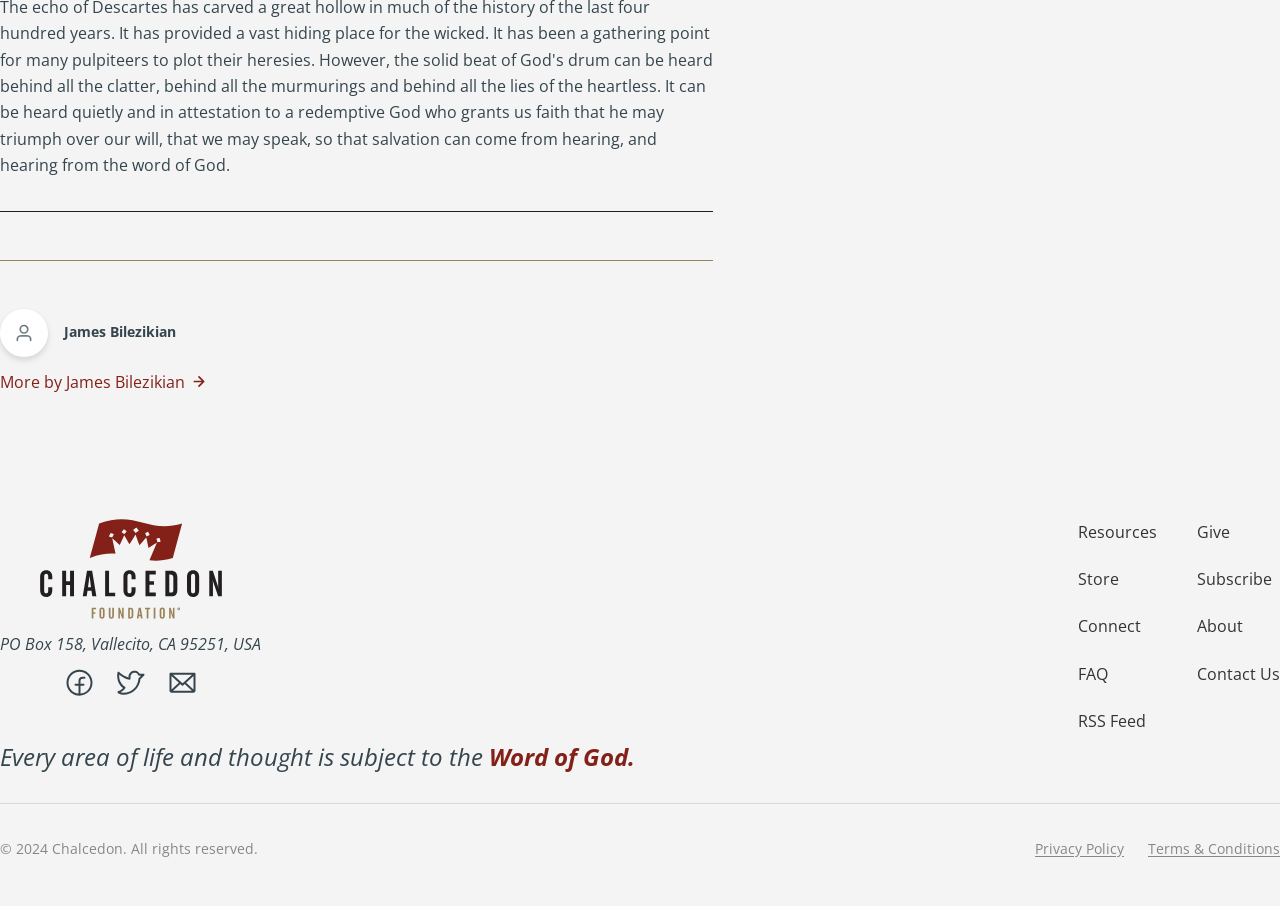What is the theme of the webpage? Based on the screenshot, please respond with a single word or phrase.

Christianity